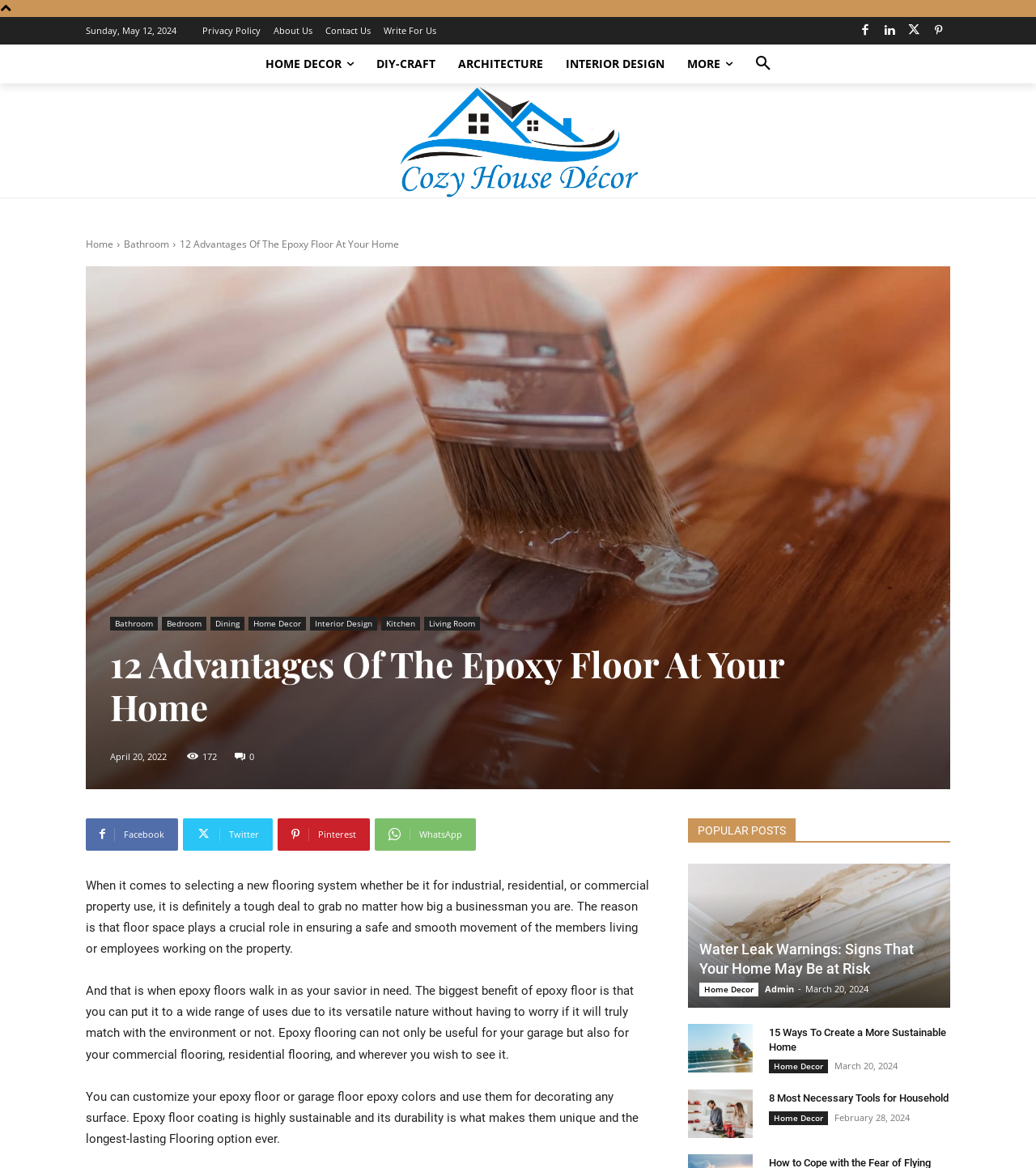What is the date of the latest article? Based on the screenshot, please respond with a single word or phrase.

March 20, 2024